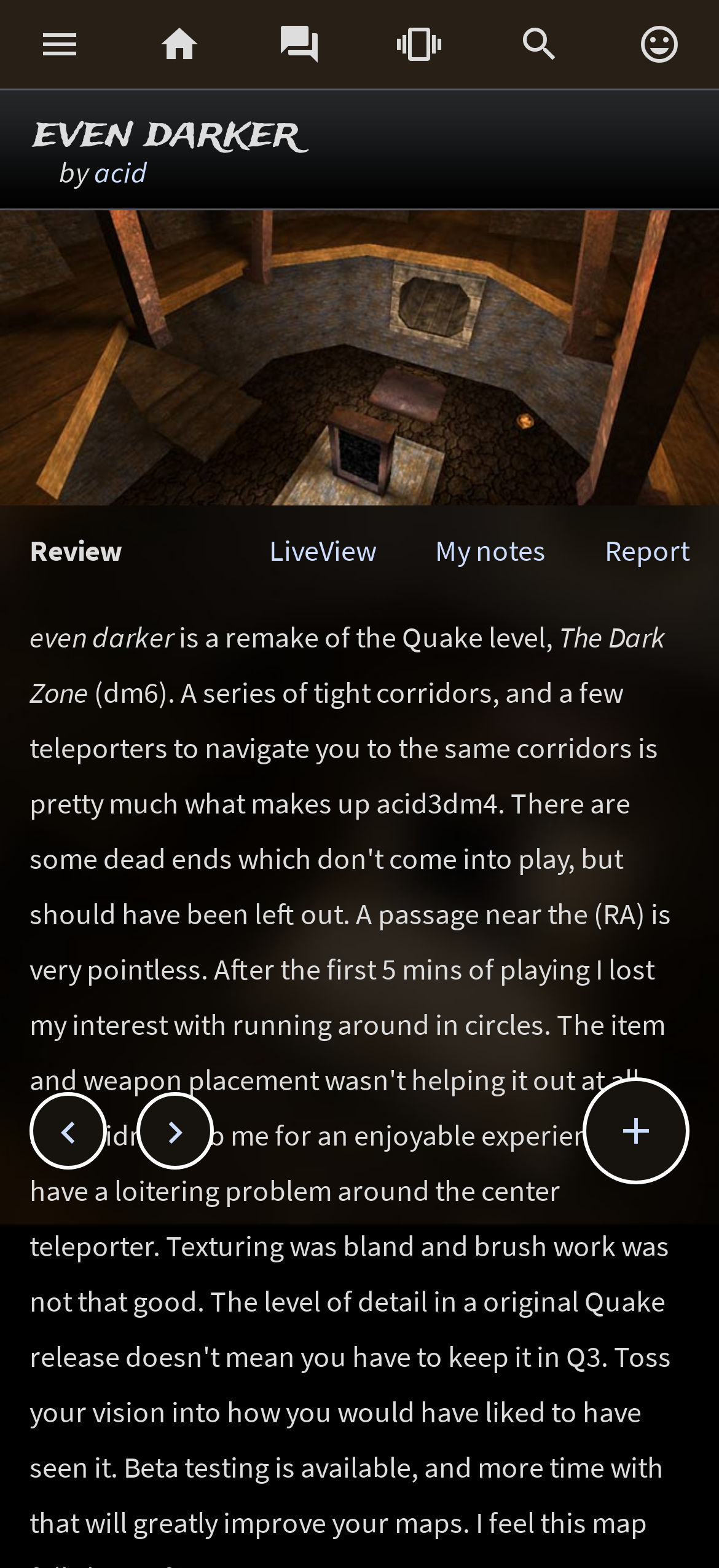Provide your answer in a single word or phrase: 
Is there an image on the webpage?

Yes